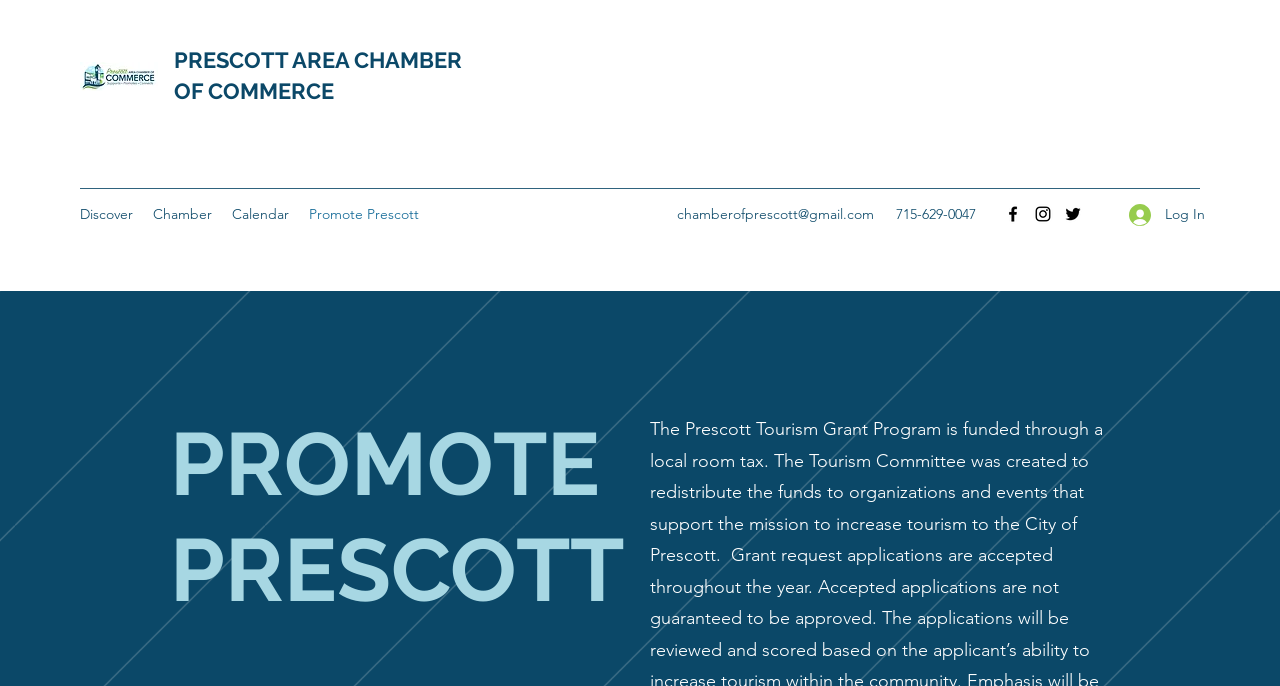Refer to the image and provide a thorough answer to this question:
What is the email address of the chamber?

I found the email address 'chamberofprescott@gmail.com' displayed as a link on the webpage.